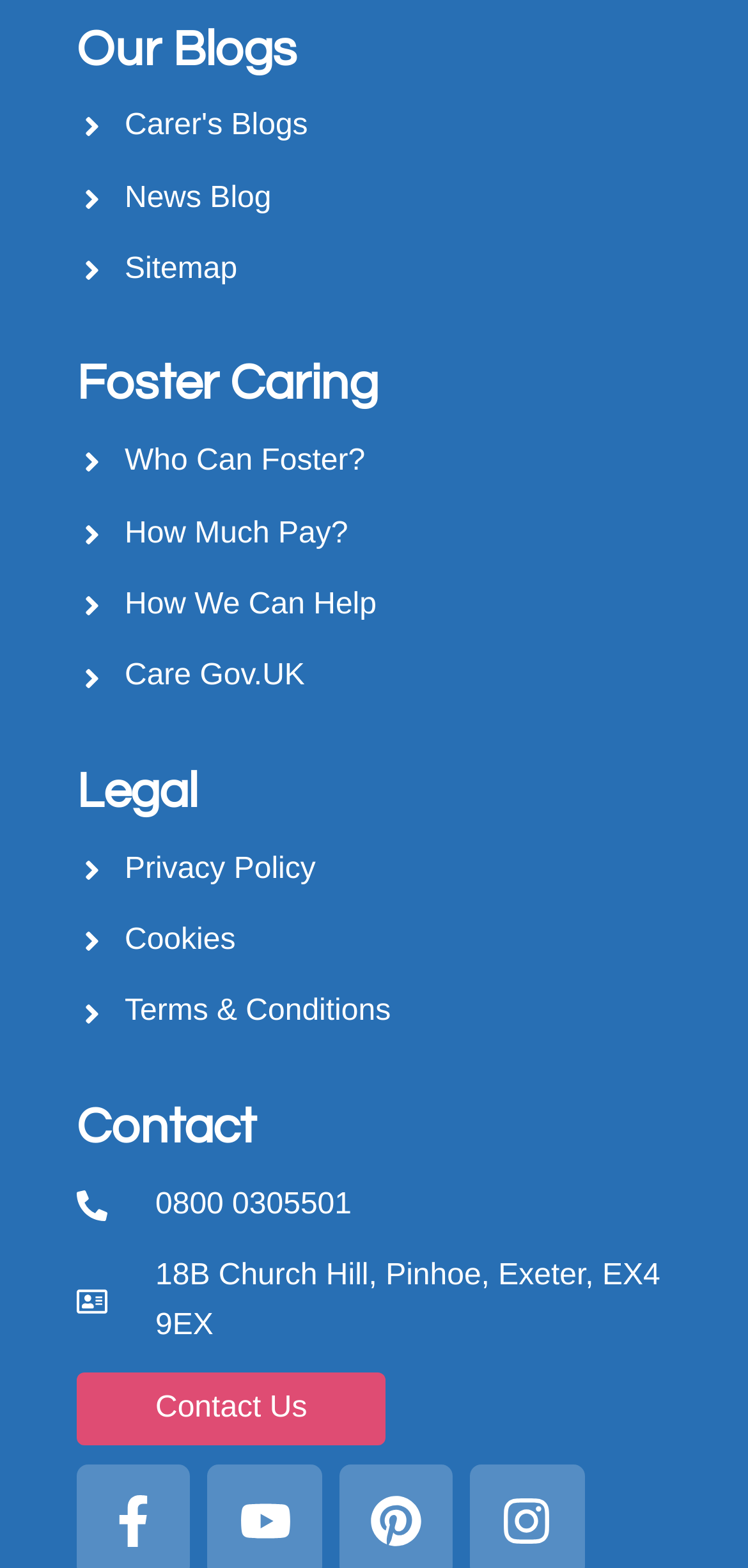Based on the element description Contact Us, identify the bounding box of the UI element in the given webpage screenshot. The coordinates should be in the format (top-left x, top-left y, bottom-right x, bottom-right y) and must be between 0 and 1.

[0.103, 0.875, 0.516, 0.921]